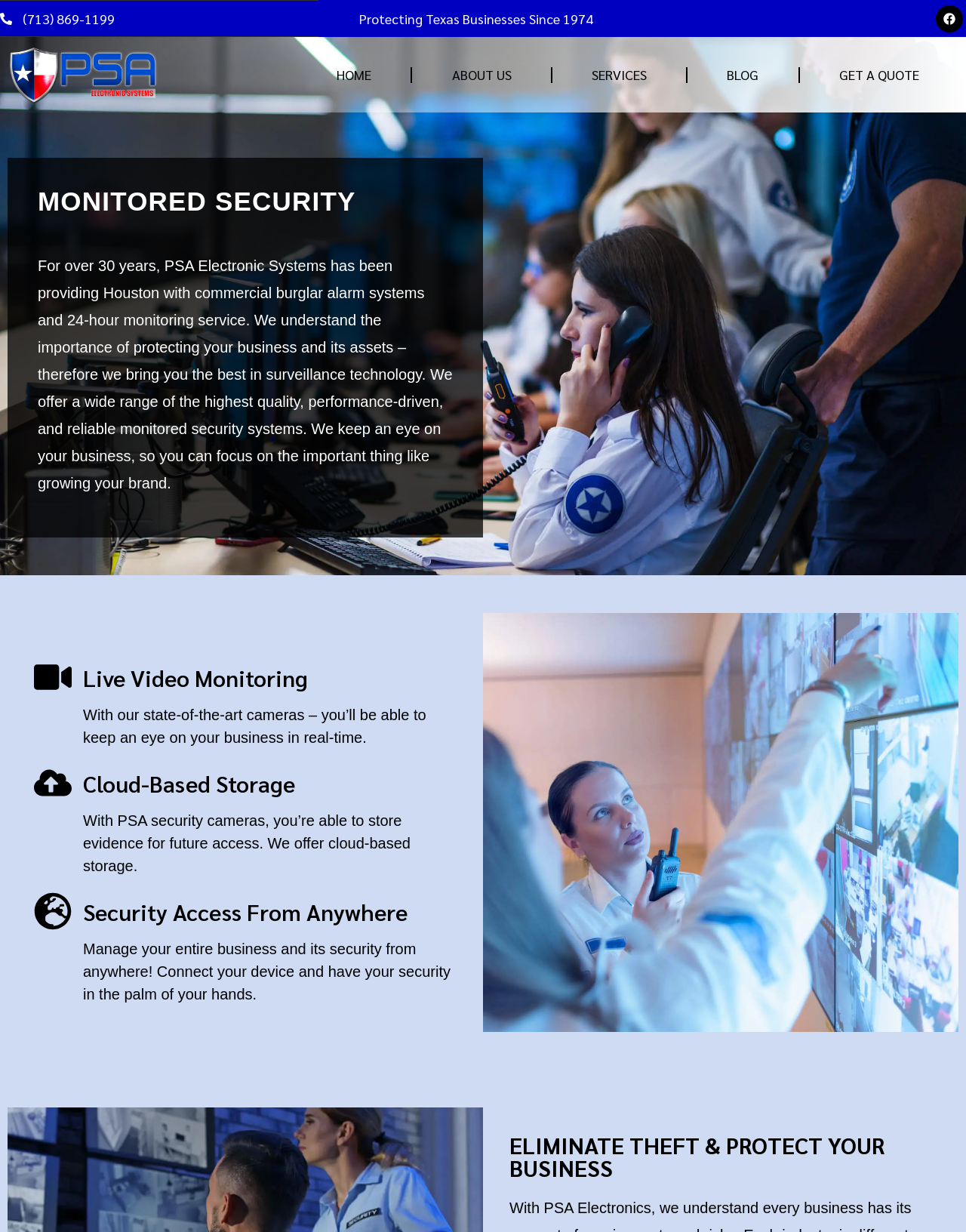What is the benefit of cloud-based storage?
Kindly offer a comprehensive and detailed response to the question.

The benefit of cloud-based storage can be found in the StaticText element with the text 'With PSA security cameras, you’re able to store evidence for future access. We offer cloud-based storage.'.